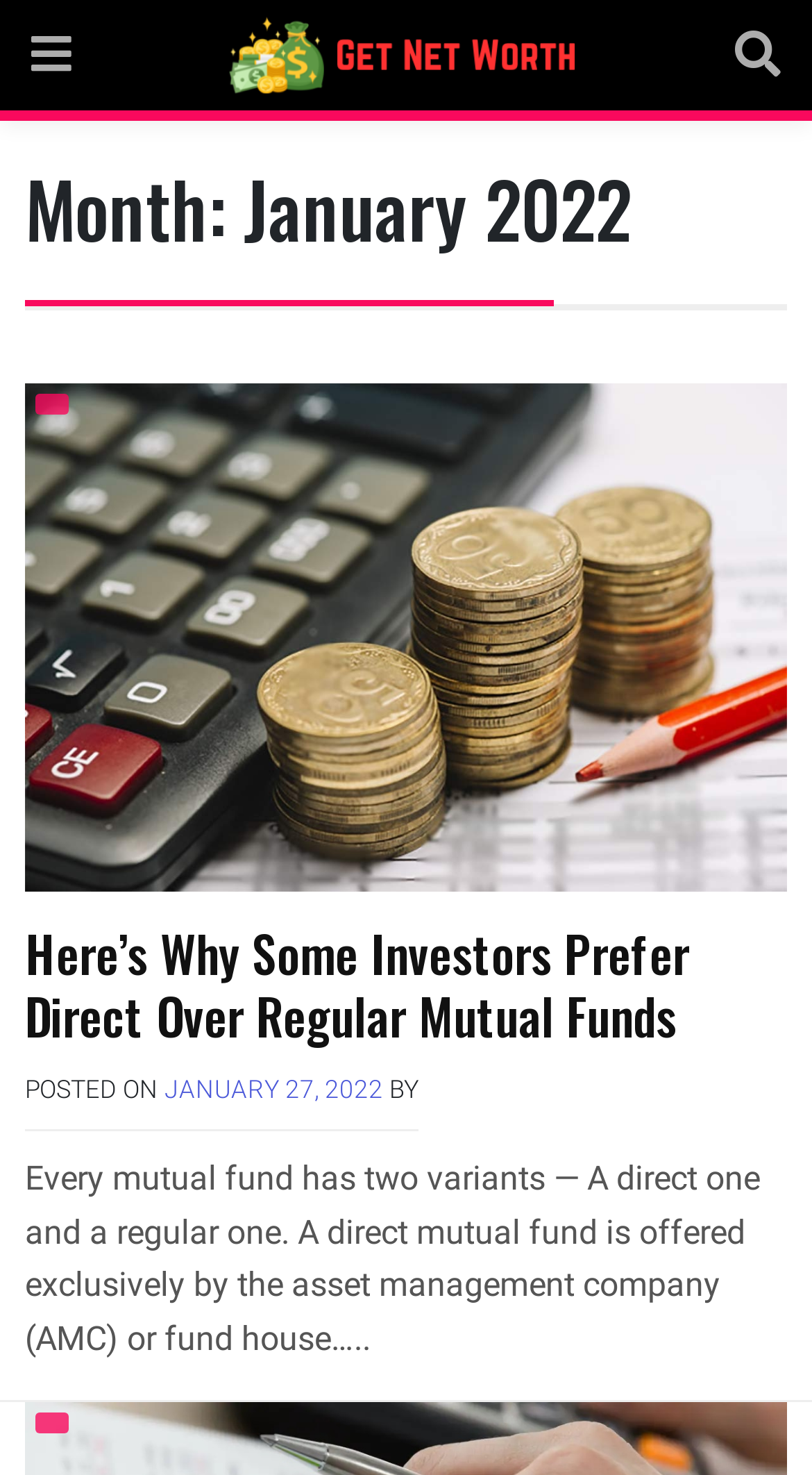Provide a thorough and detailed response to the question by examining the image: 
What is the purpose of the article?

The article's content suggests that it aims to explain the difference between direct and regular mutual funds, as it starts by stating that every mutual fund has two variants and then goes on to explain the difference.